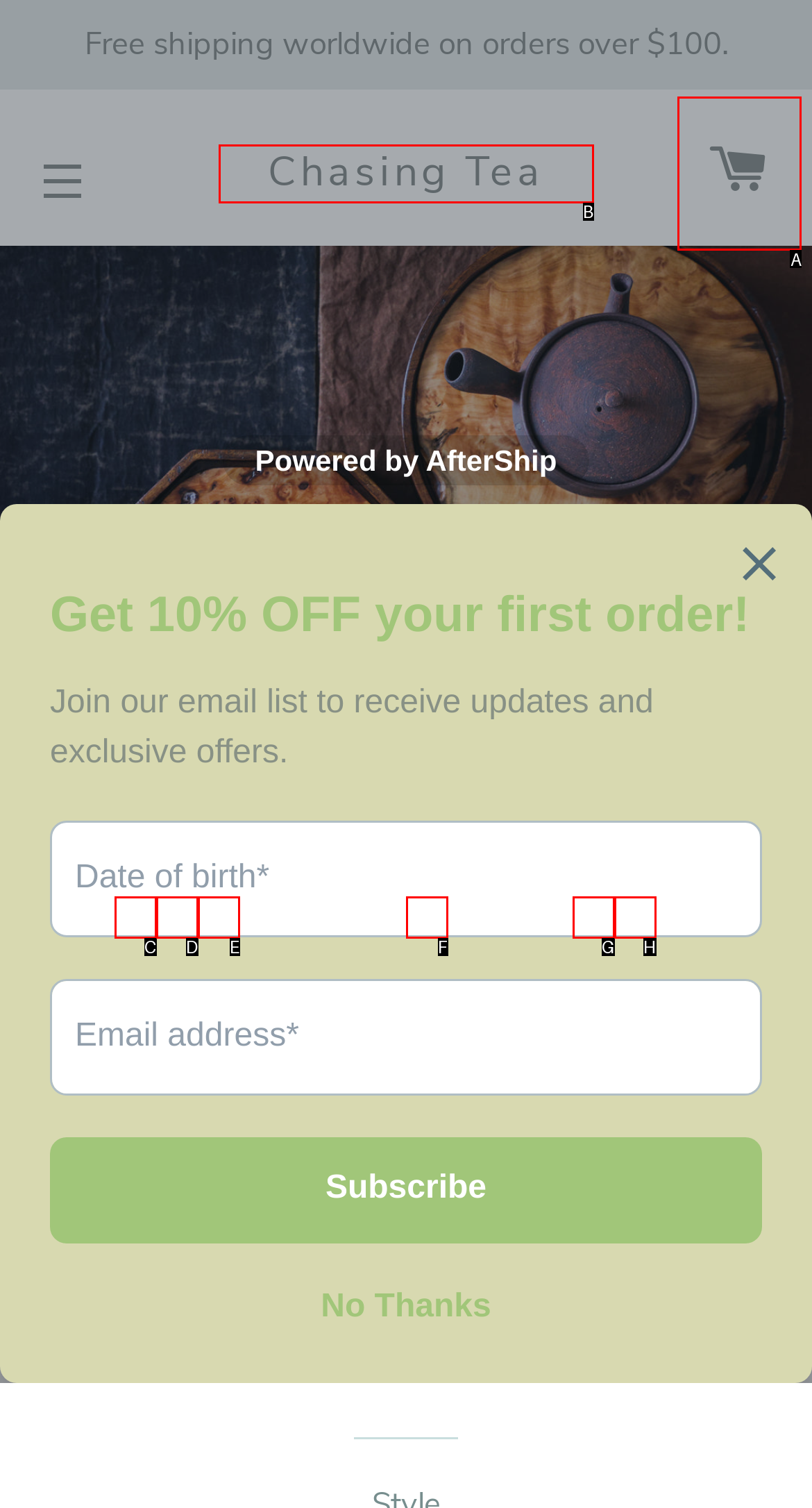To perform the task "View the cart", which UI element's letter should you select? Provide the letter directly.

A